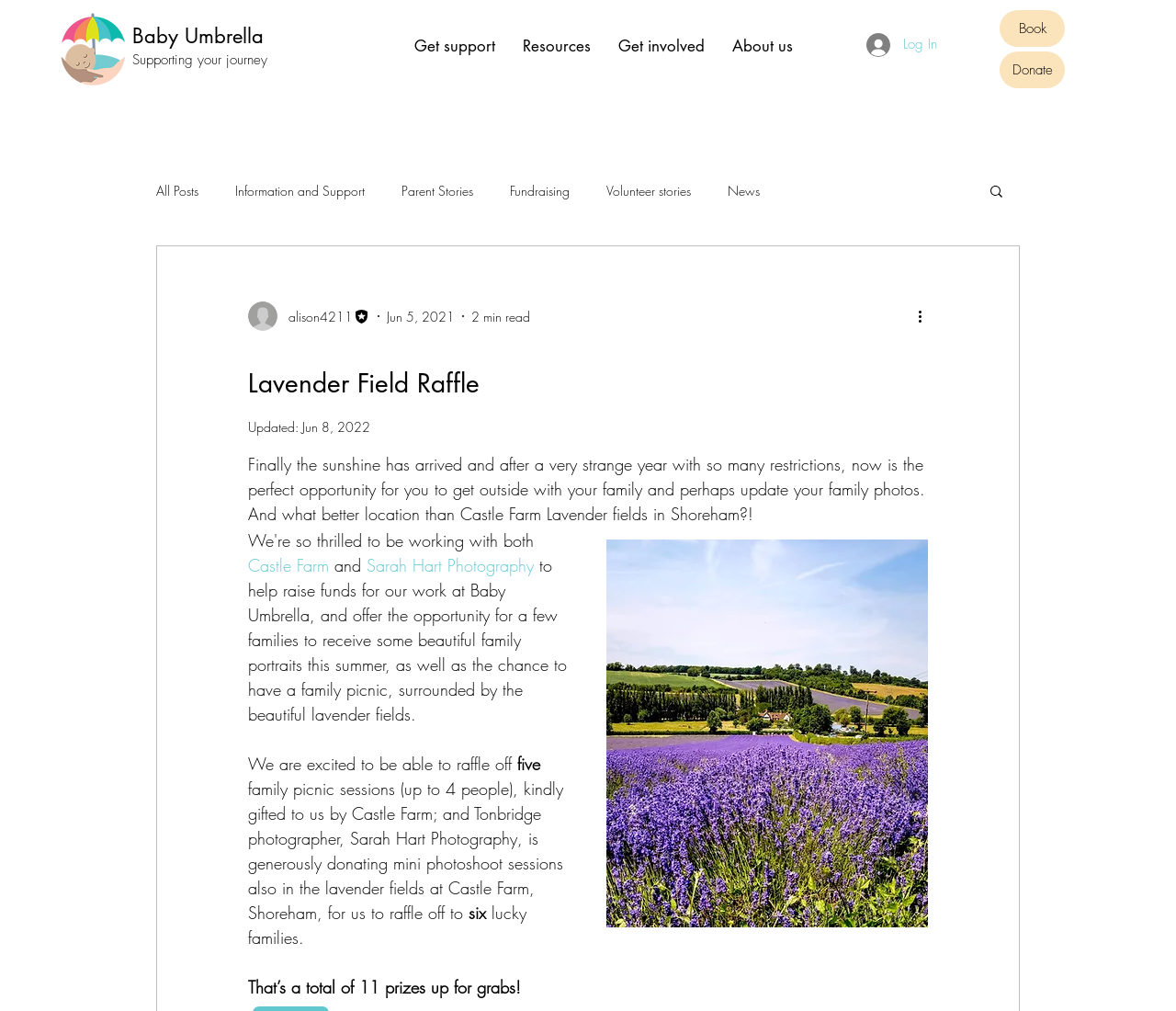From the screenshot, find the bounding box of the UI element matching this description: "Information and Support". Supply the bounding box coordinates in the form [left, top, right, bottom], each a float between 0 and 1.

[0.2, 0.18, 0.31, 0.197]